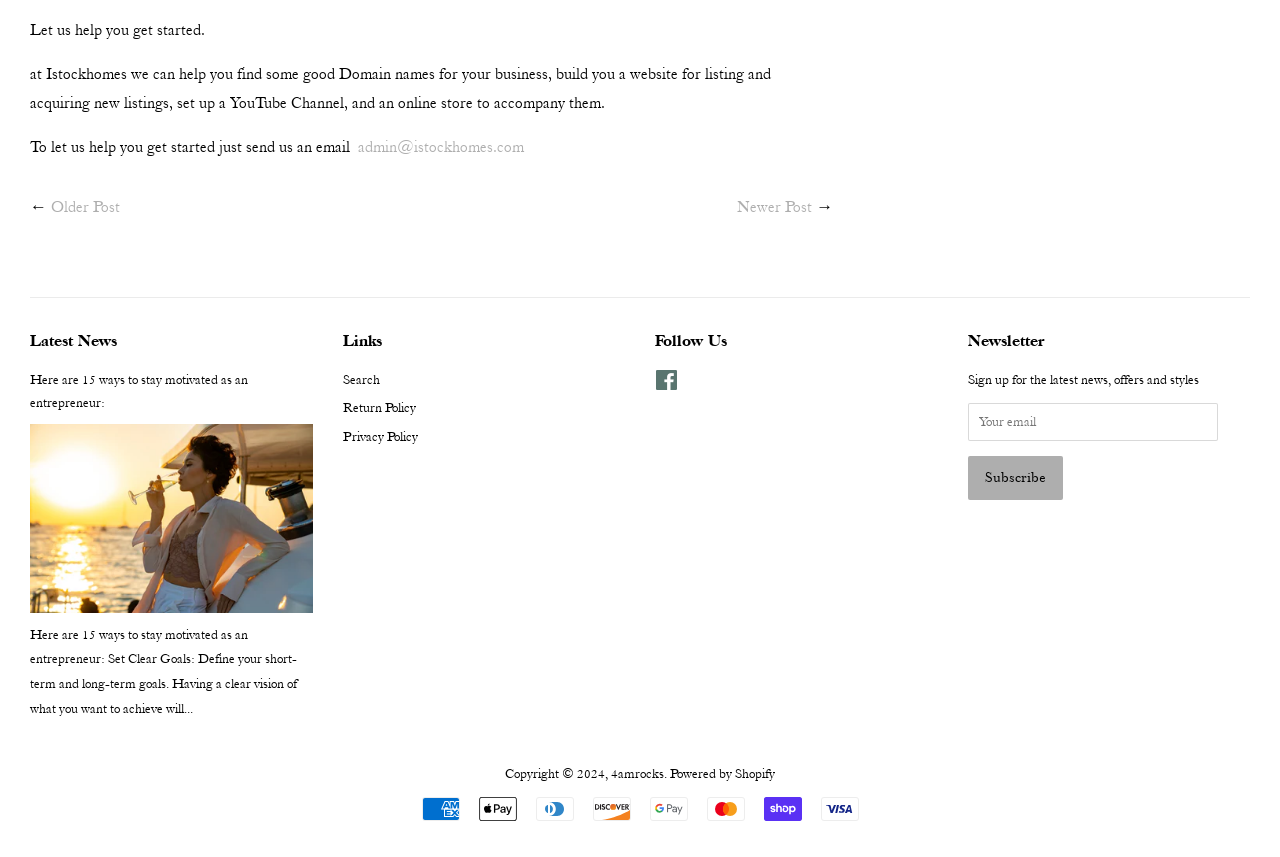Please identify the bounding box coordinates of the element I need to click to follow this instruction: "Follow on Facebook".

[0.512, 0.439, 0.53, 0.459]